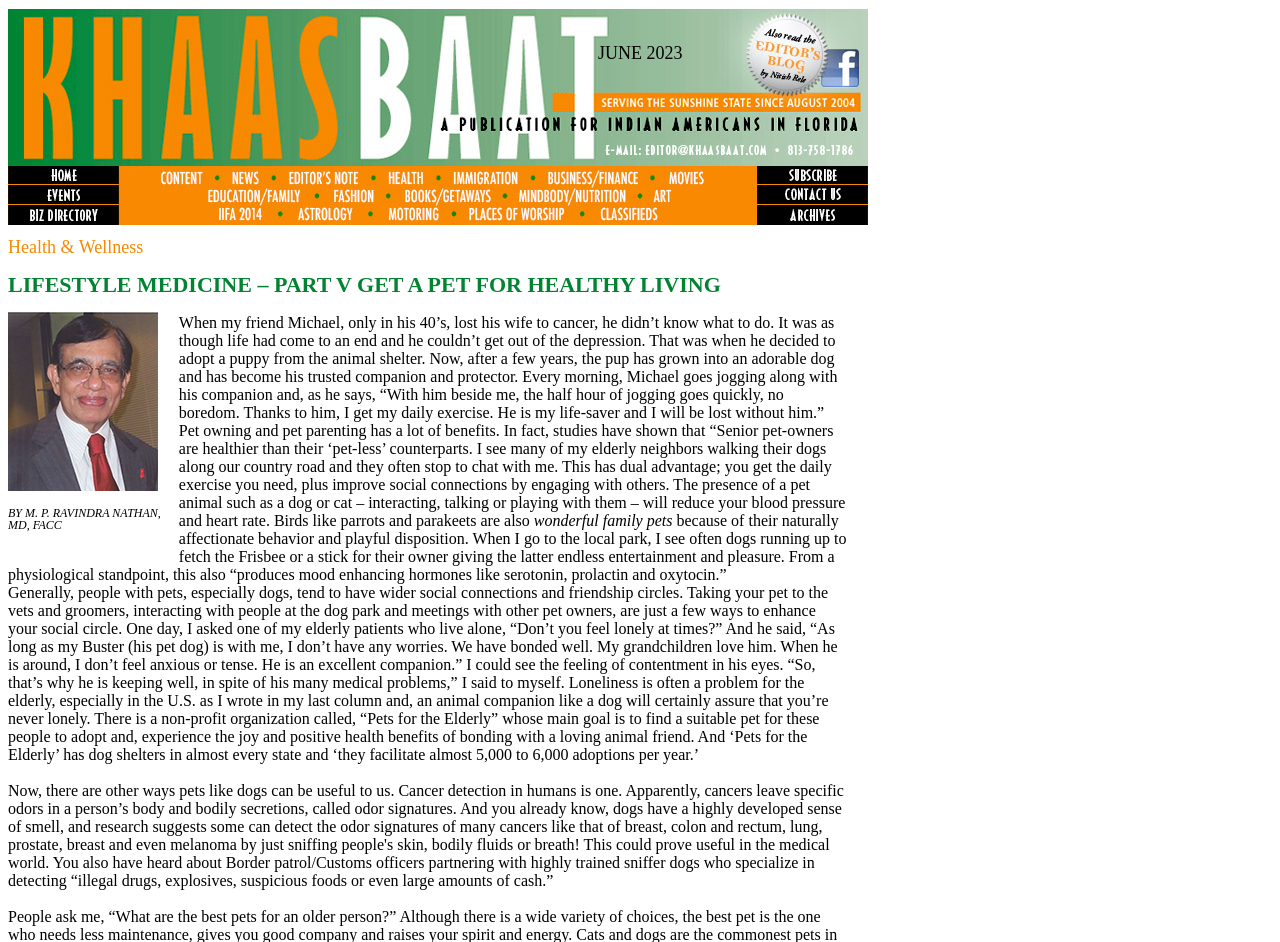What is the topic of the article?
Provide a well-explained and detailed answer to the question.

The topic of the article can be determined by looking at the heading 'LIFESTYLE MEDICINE – PART V GET A PET FOR HEALTHY LIVING' which is a prominent element on the webpage.